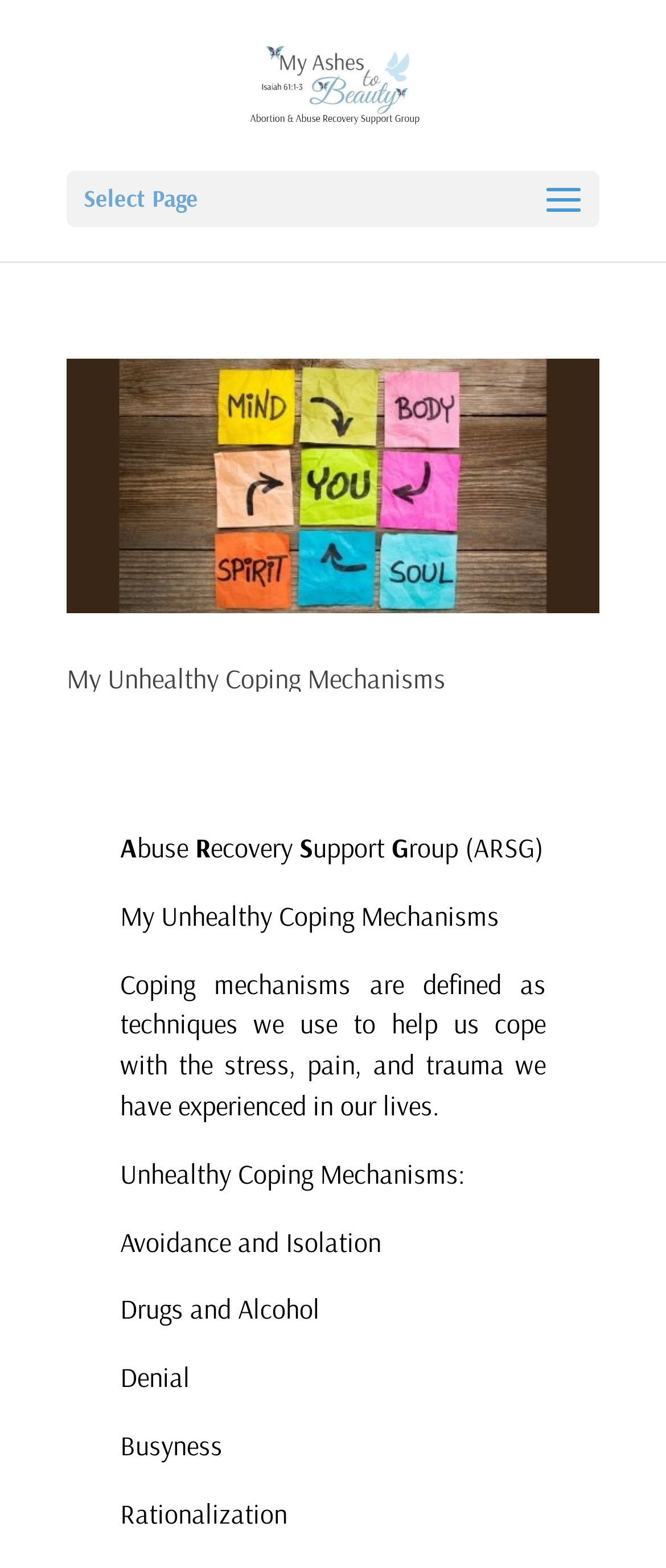How many unhealthy coping mechanisms are listed?
Please use the image to provide an in-depth answer to the question.

The webpage lists five unhealthy coping mechanisms: Avoidance and Isolation, Drugs and Alcohol, Denial, Busyness, and Rationalization. These can be found in the text following the heading 'Unhealthy Coping Mechanisms'.